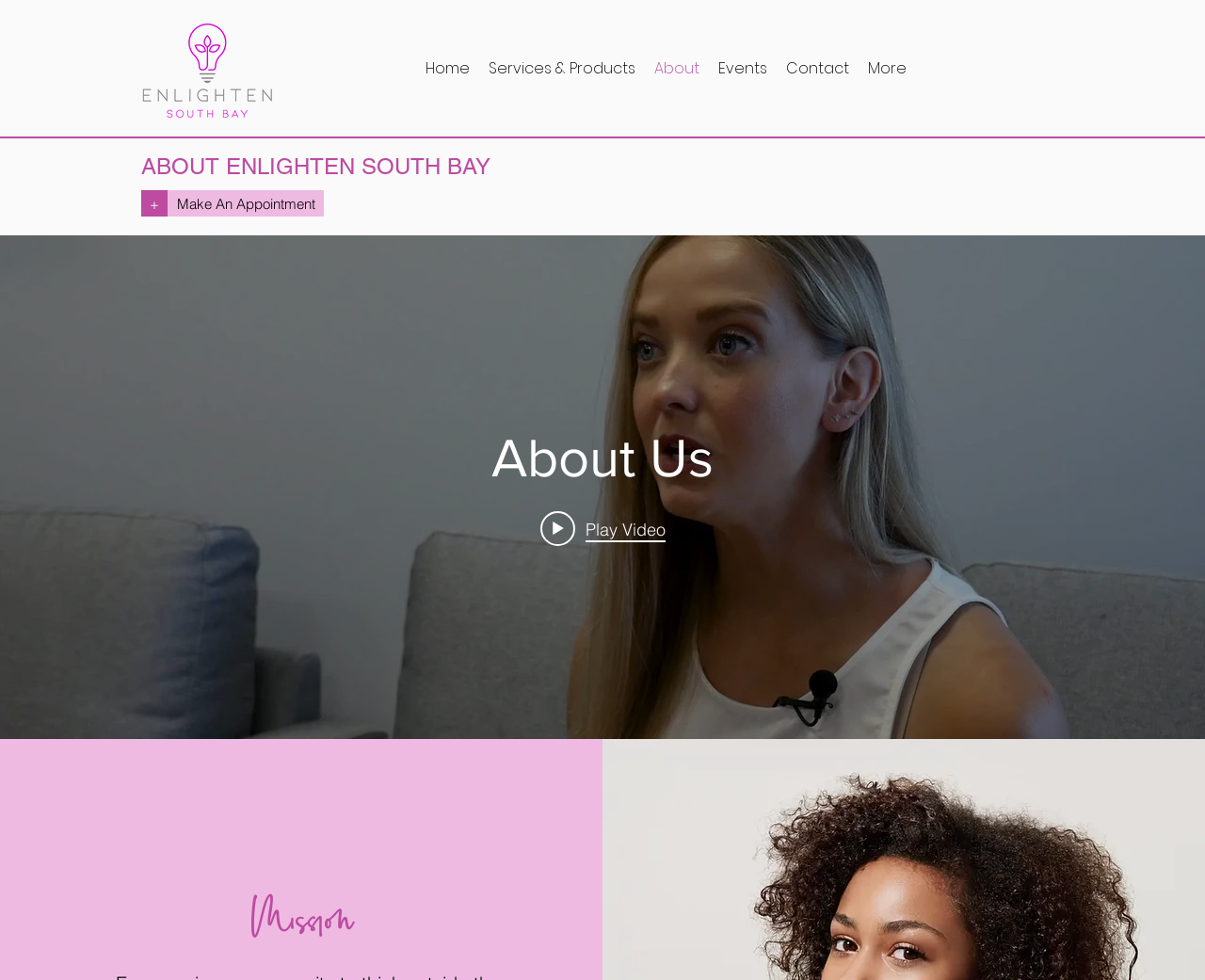Determine the bounding box coordinates for the HTML element mentioned in the following description: "Home". The coordinates should be a list of four floats ranging from 0 to 1, represented as [left, top, right, bottom].

[0.345, 0.054, 0.398, 0.086]